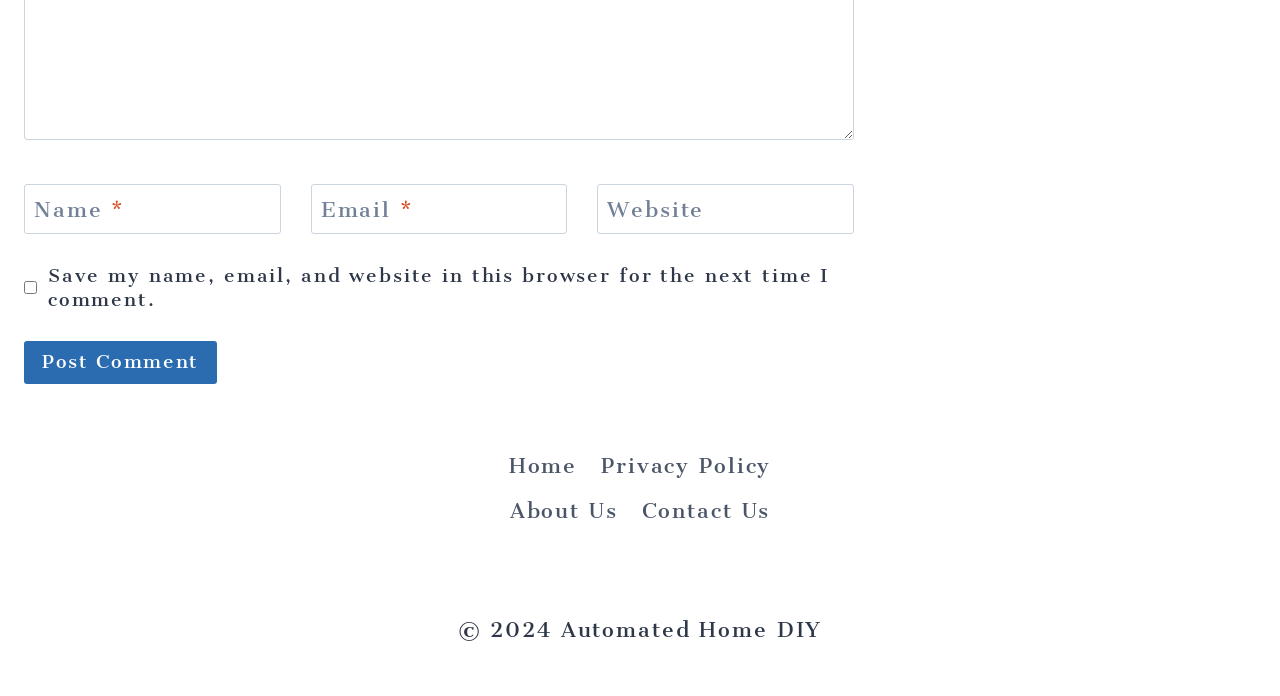Using the provided element description, identify the bounding box coordinates as (top-left x, top-left y, bottom-right x, bottom-right y). Ensure all values are between 0 and 1. Description: vincantepazzer

[0.084, 0.401, 0.2, 0.429]